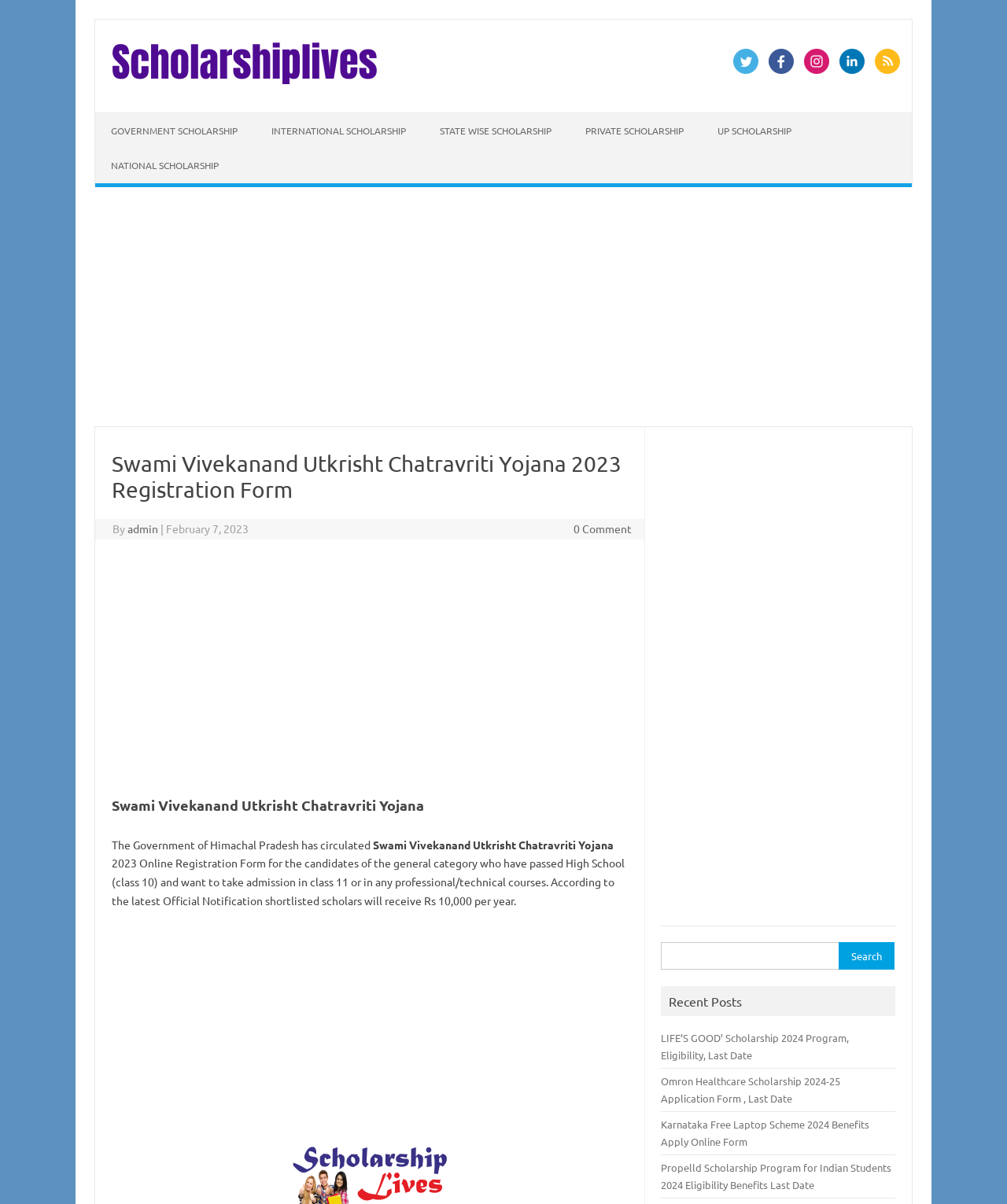Determine the bounding box coordinates of the section I need to click to execute the following instruction: "Click on the 'Scholarships' link". Provide the coordinates as four float numbers between 0 and 1, i.e., [left, top, right, bottom].

[0.108, 0.065, 0.378, 0.077]